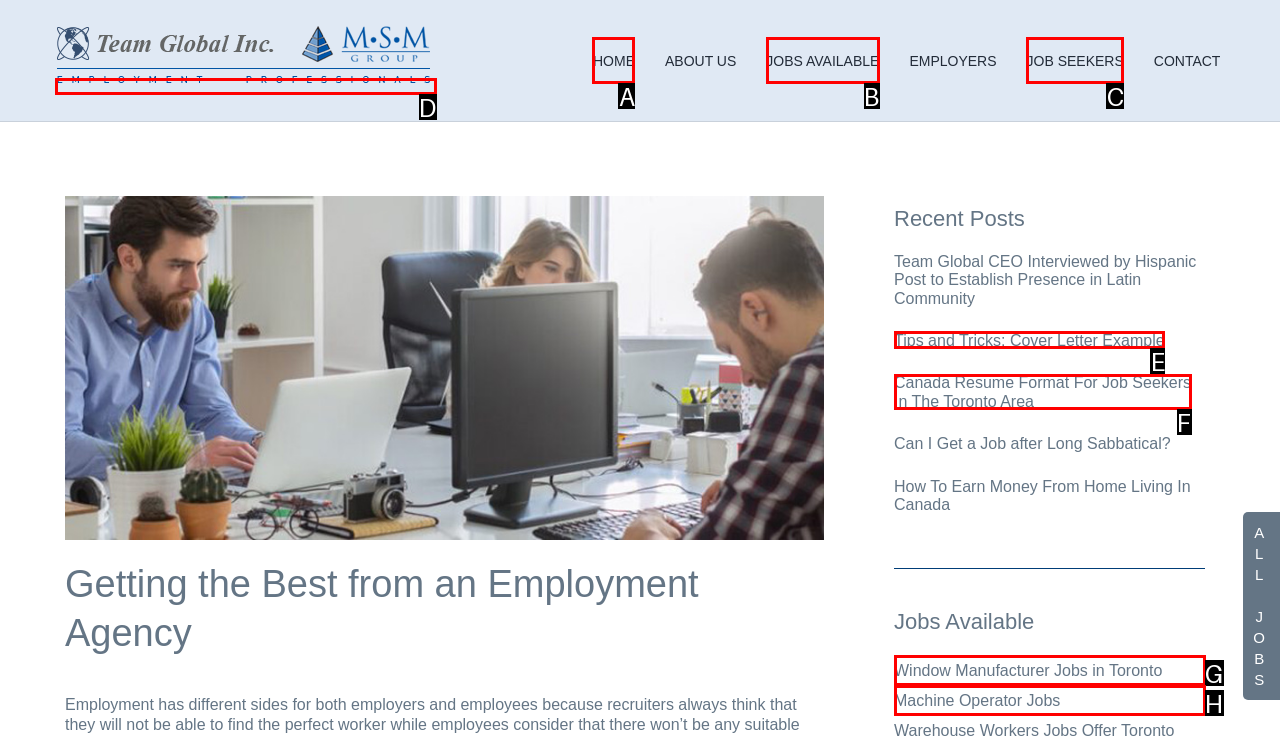What option should I click on to execute the task: Click on Toronto Job Agencies and Staffing Services? Give the letter from the available choices.

D